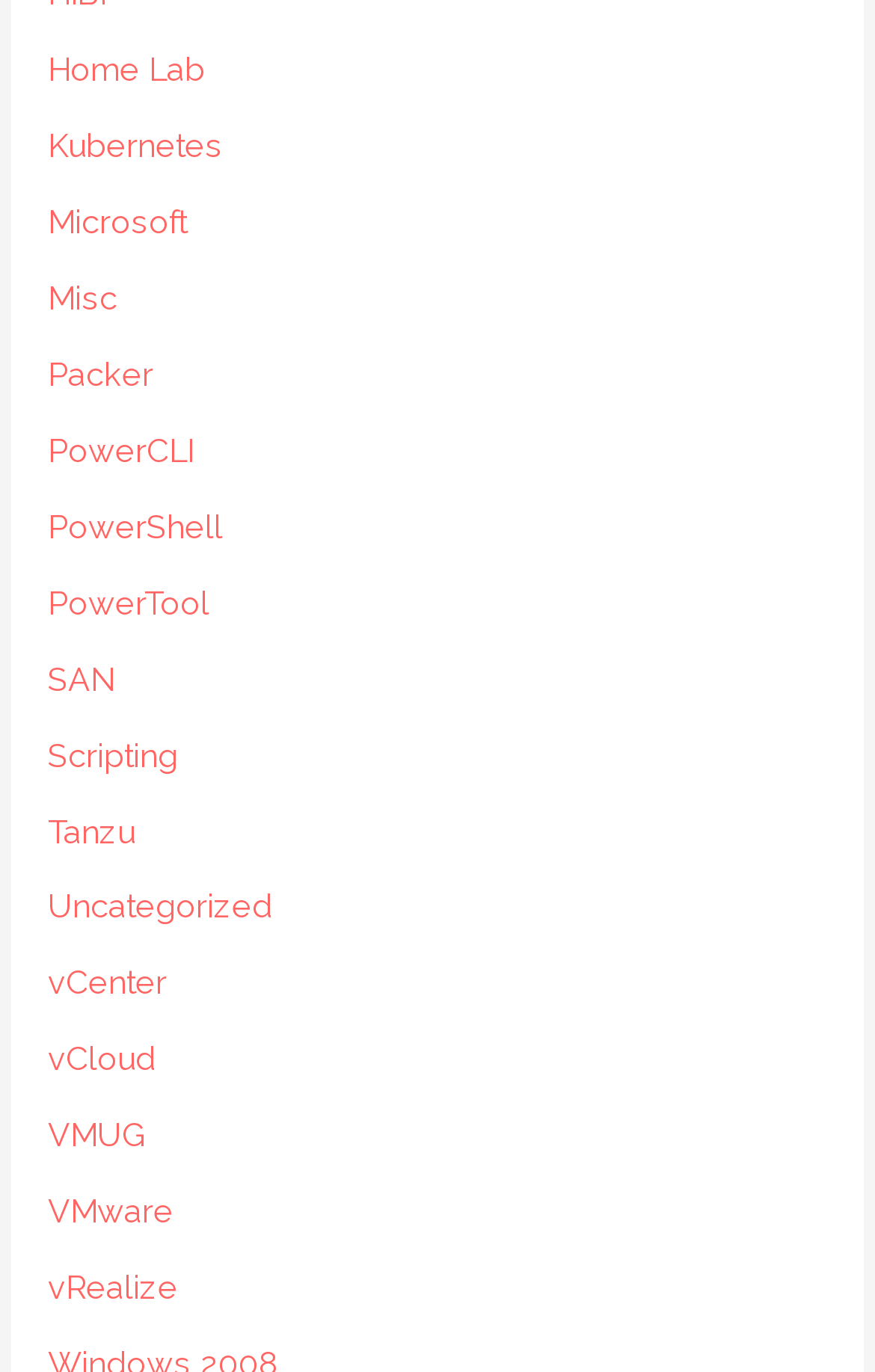Locate the bounding box coordinates of the clickable part needed for the task: "explore Microsoft resources".

[0.055, 0.147, 0.214, 0.175]